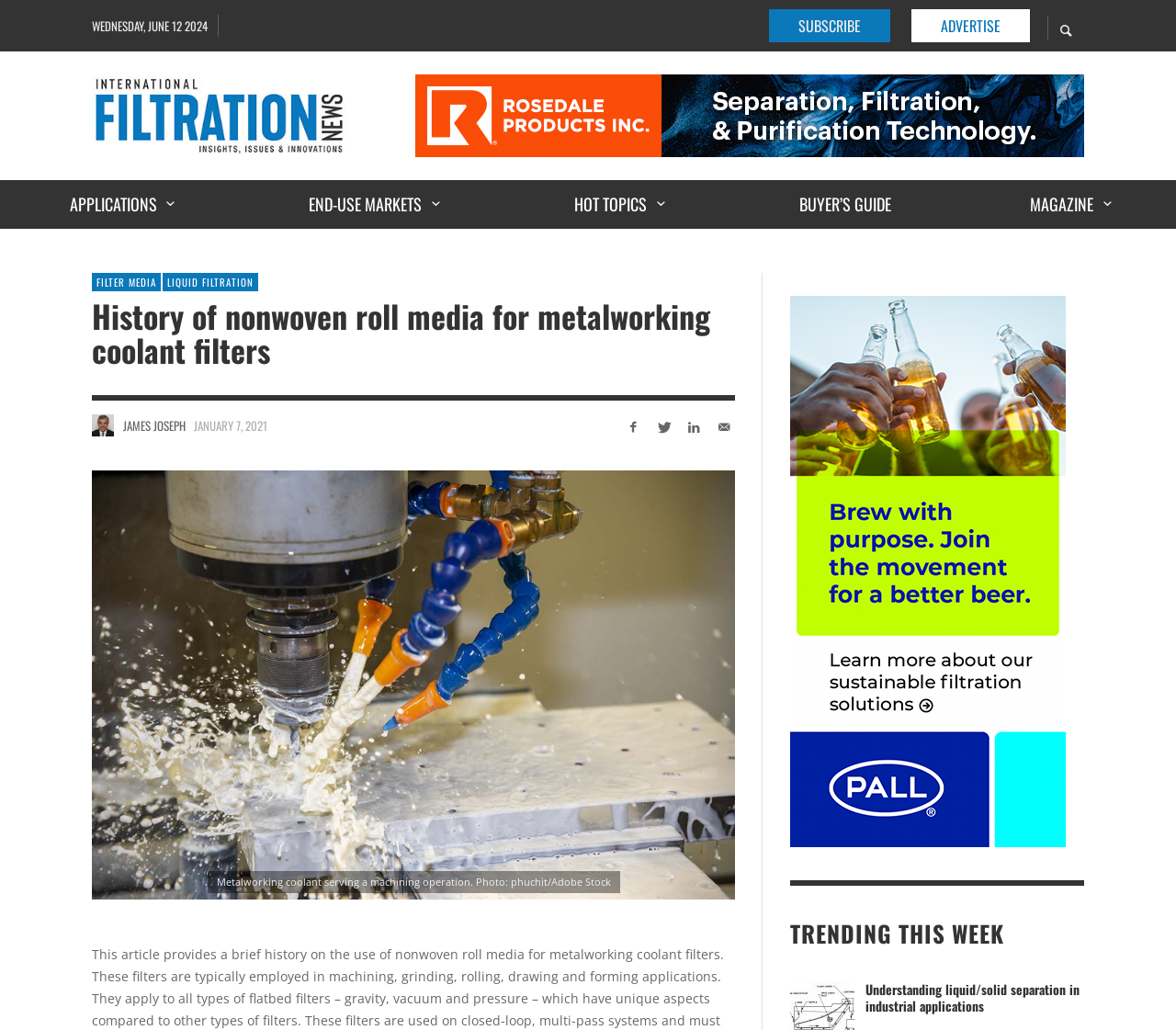Can you specify the bounding box coordinates of the area that needs to be clicked to fulfill the following instruction: "Subscribe to the newsletter"?

[0.654, 0.009, 0.757, 0.041]